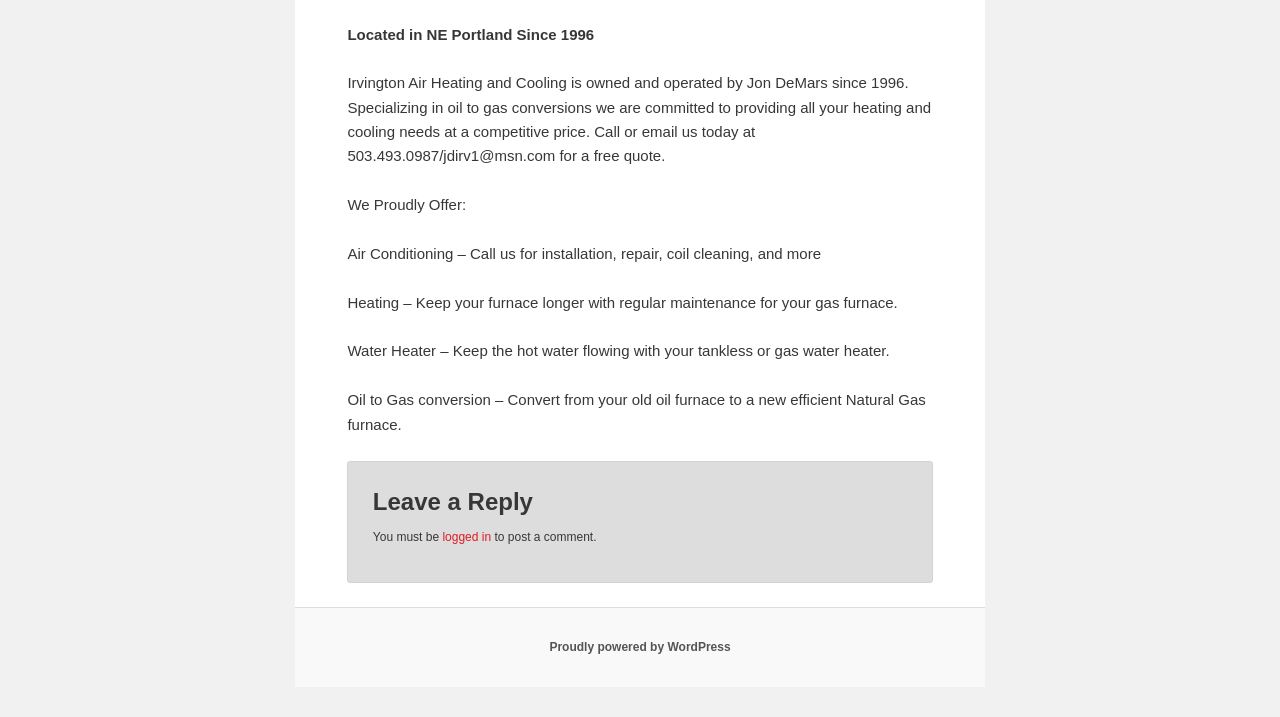What platform is the website built on?
Using the image, elaborate on the answer with as much detail as possible.

The website is built on WordPress, as mentioned in the link element at the bottom of the page, which says 'Proudly powered by WordPress'.